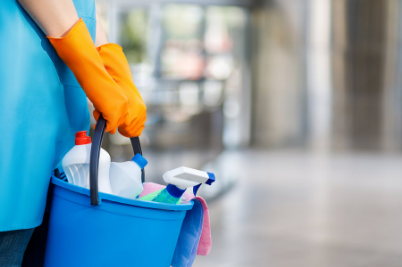Refer to the image and provide a thorough answer to this question:
What type of space is the setting of the image?

The image appears to be set in a modern, well-lit interior space, which could be a home or office, suggesting a focus on cleanliness and maintenance in a professional or personal setting.